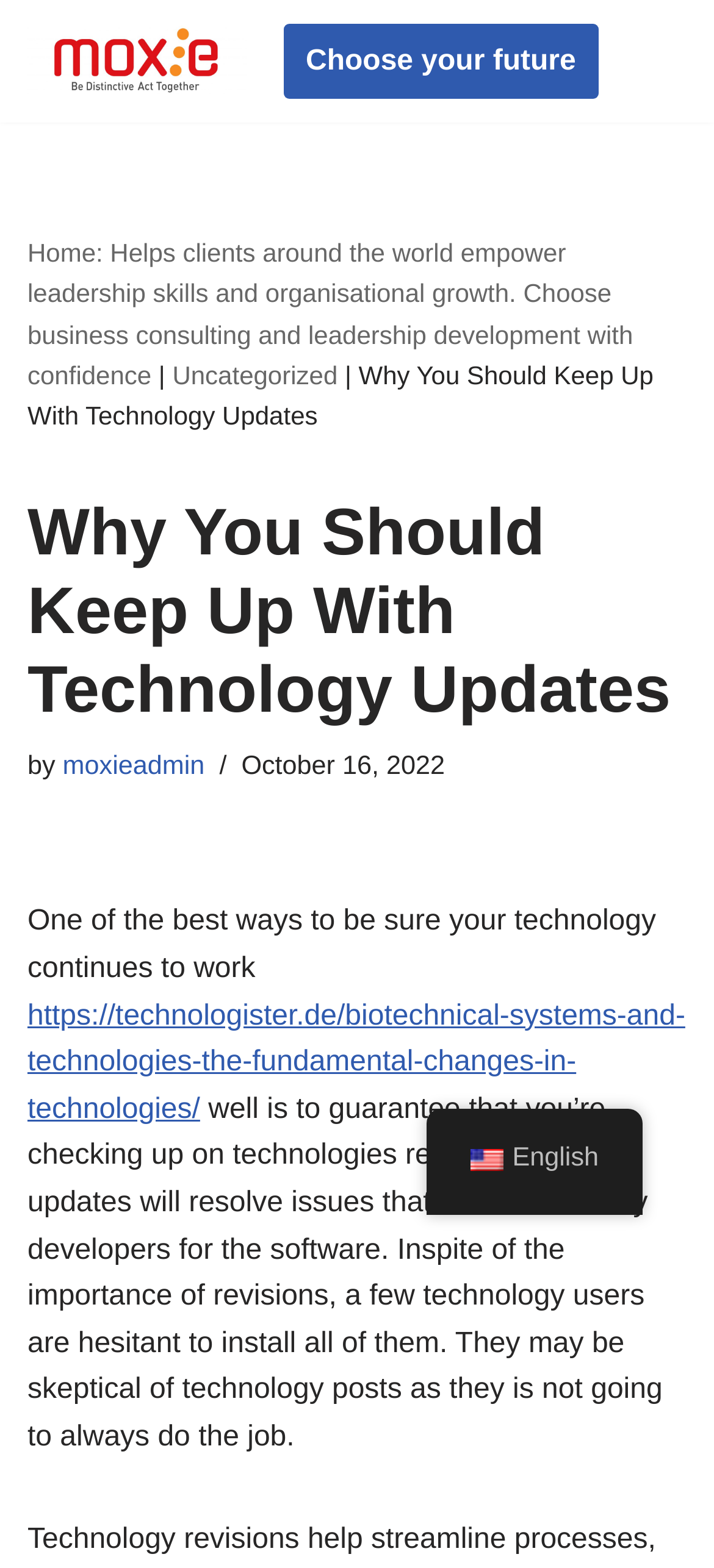Please study the image and answer the question comprehensively:
What is the language of the website?

The language of the website can be found in the top right corner, where it says 'en_US English' and has a corresponding flag icon.